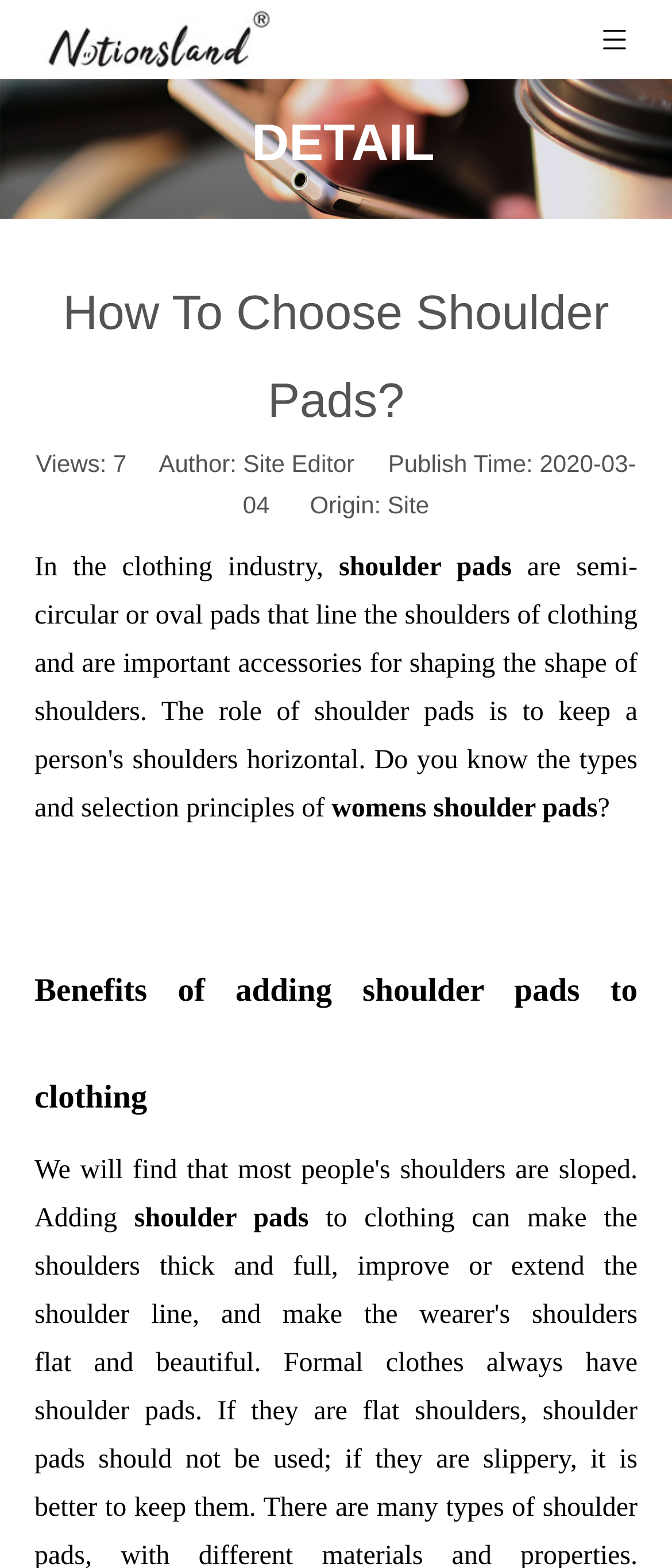Answer this question using a single word or a brief phrase:
What is the publish date of this article?

2020-03-04